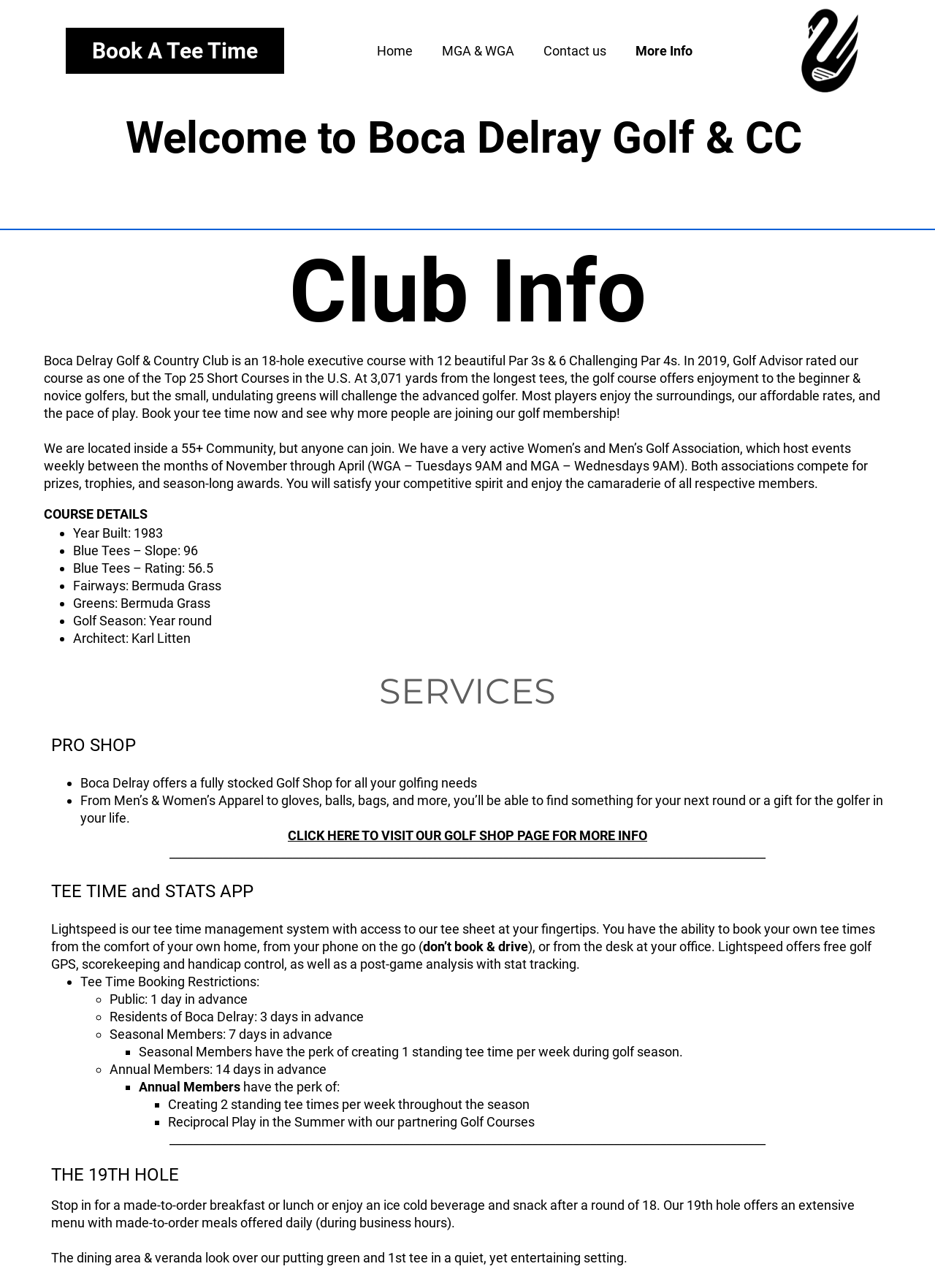Deliver a detailed narrative of the webpage's visual and textual elements.

The webpage is about Boca Delray Golf & Country Club, an 18-hole executive course with 12 beautiful Par 3s and 6 Challenging Par 4s. At the top of the page, there are five links: "Book A Tee Time", "Home", "MGA & WGA", "Contact us", and "More Info". Below these links, there is a heading "Welcome to Boca Delray Golf & CC" followed by a brief description of the course.

Underneath, there is a section titled "Club Info" which provides more information about the course, including its location, features, and amenities. This section is divided into two parts: a brief overview of the course and its surroundings, and a detailed description of the course's features, including its year built, slope, rating, fairways, greens, and golf season.

Further down, there is a section titled "COURSE DETAILS" which lists various details about the course, including its year built, slope, rating, fairways, greens, and golf season. This section is presented in a list format with bullet points.

Next, there is a section titled "SERVICES" which is divided into two sub-sections: "PRO SHOP" and "TEE TIME and STATS APP". The "PRO SHOP" section describes the golf shop's offerings, including men's and women's apparel, gloves, balls, bags, and more. The "TEE TIME and STATS APP" section explains the tee time management system, Lightspeed, which allows users to book tee times, track scores, and access golf GPS.

Below this section, there is a list of tee time booking restrictions, including restrictions for public, residents, seasonal members, and annual members. This section also explains the perks of being a seasonal or annual member, including the ability to create standing tee times and reciprocal play with partnering golf courses.

Finally, there is a section titled "THE 19TH HOLE" which describes the club's dining area and veranda, offering made-to-order breakfast and lunch, as well as snacks and beverages. The dining area overlooks the putting green and 1st tee, providing a quiet and entertaining setting.